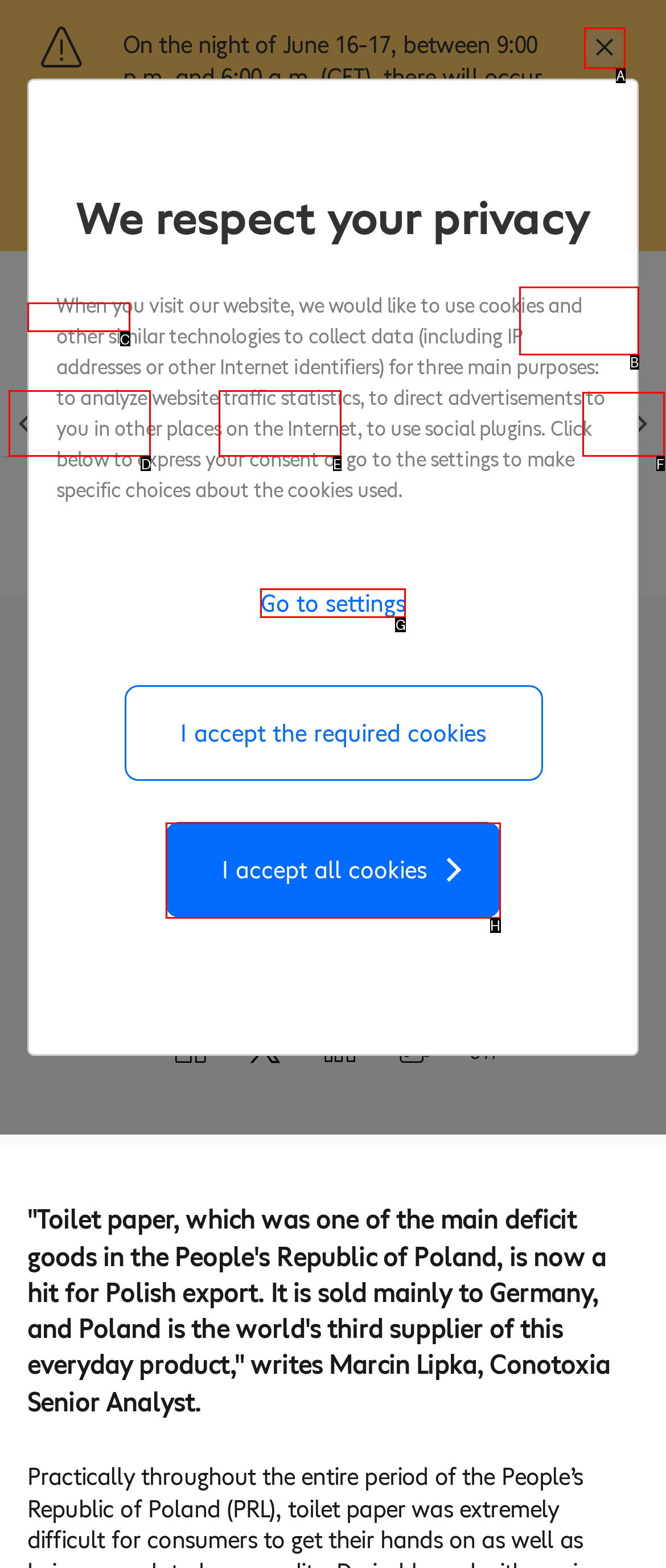Select the HTML element that corresponds to the description: Menu. Answer with the letter of the matching option directly from the choices given.

B